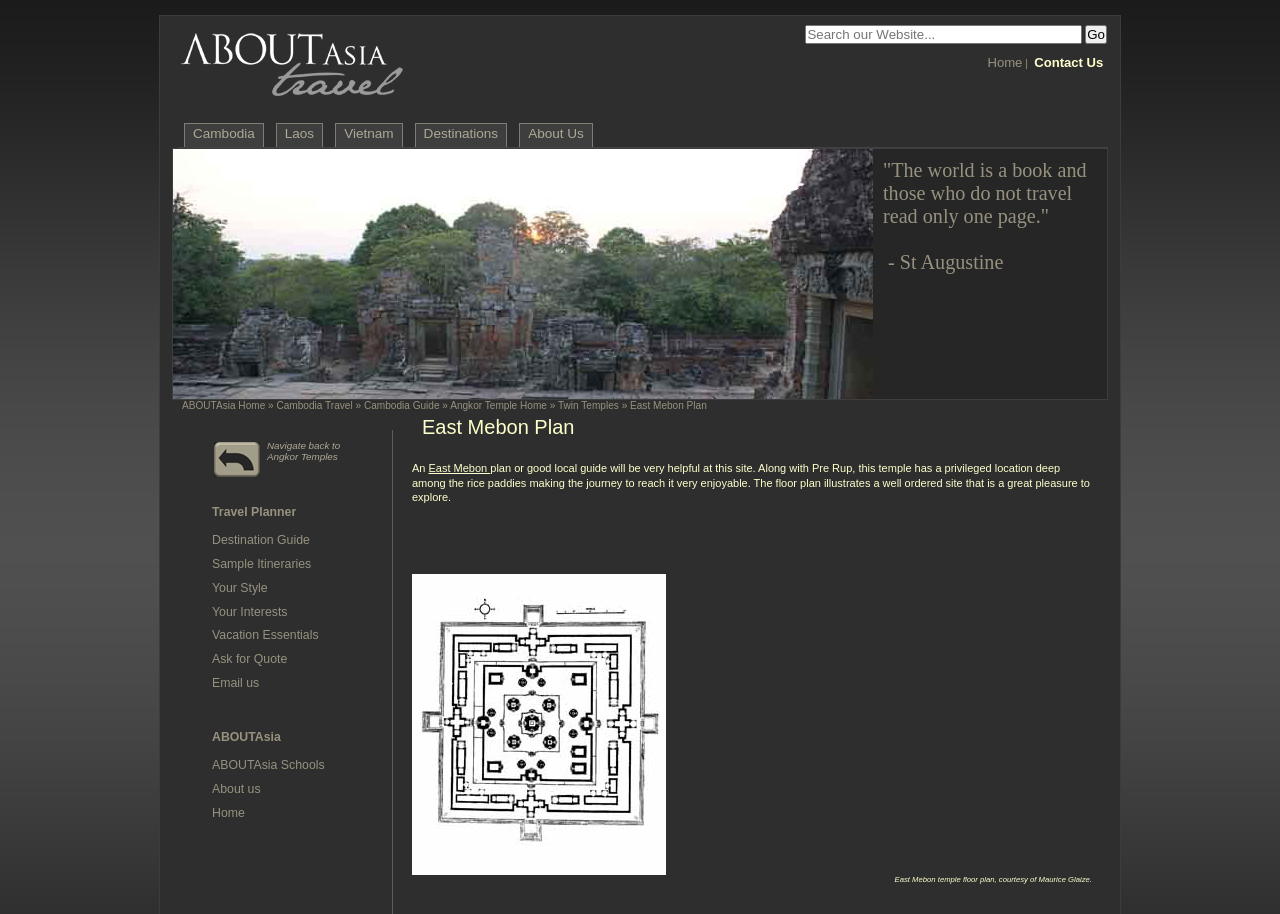Identify and provide the main heading of the webpage.

East Mebon Plan